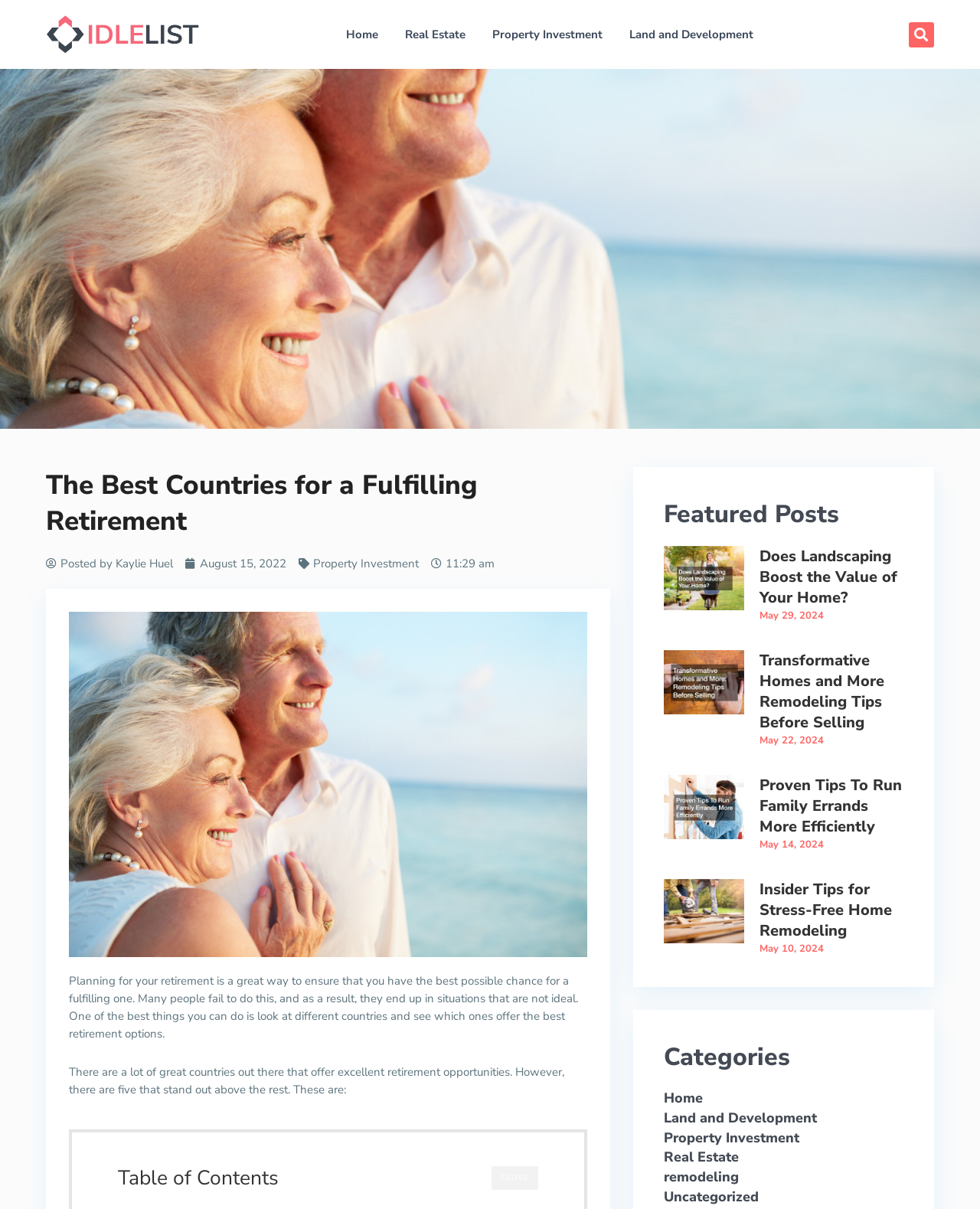Respond to the question below with a single word or phrase:
What is the date of the article?

August 15, 2022